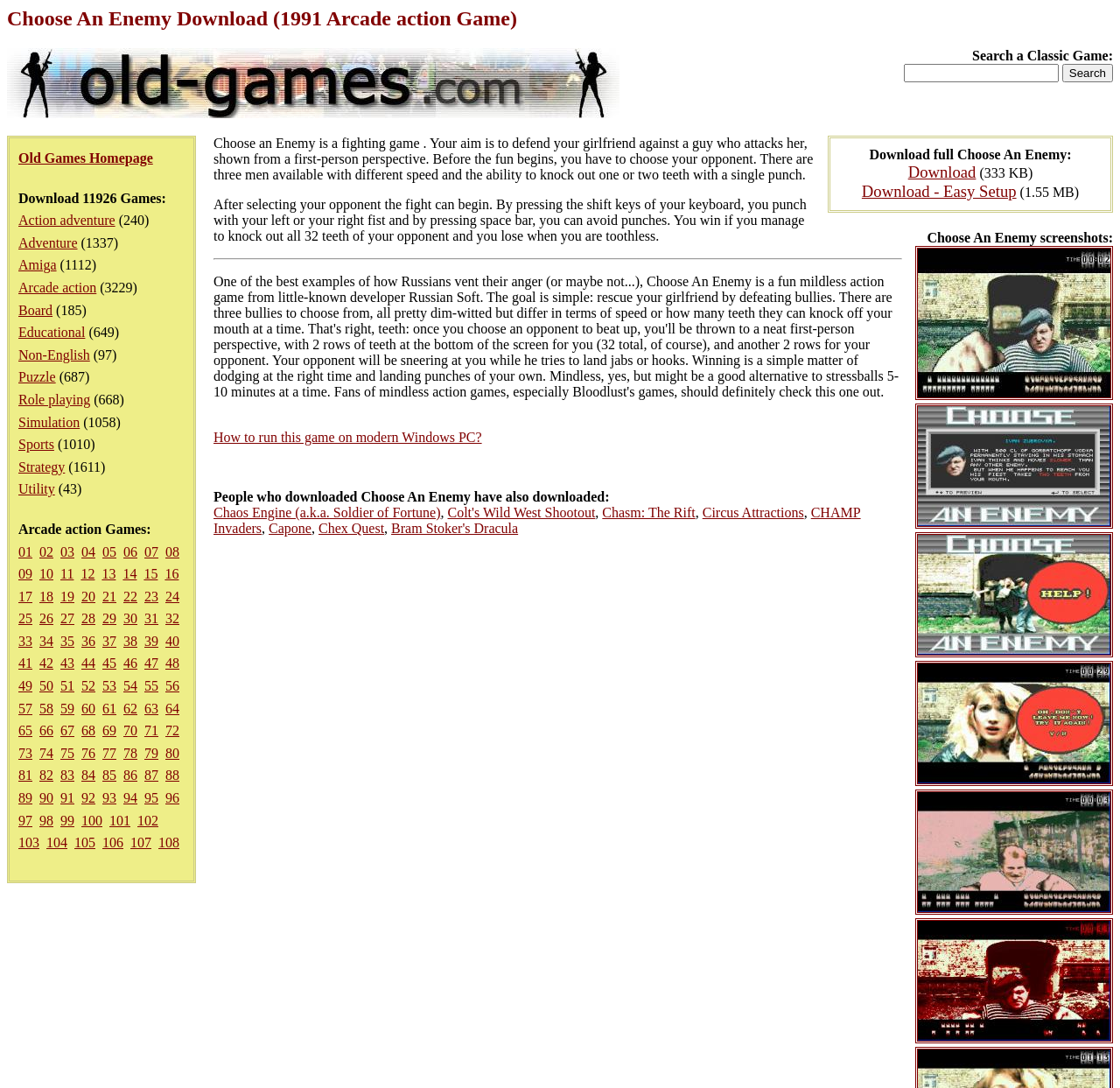Please identify the bounding box coordinates of the element I need to click to follow this instruction: "Download Arcade action games".

[0.016, 0.257, 0.086, 0.271]